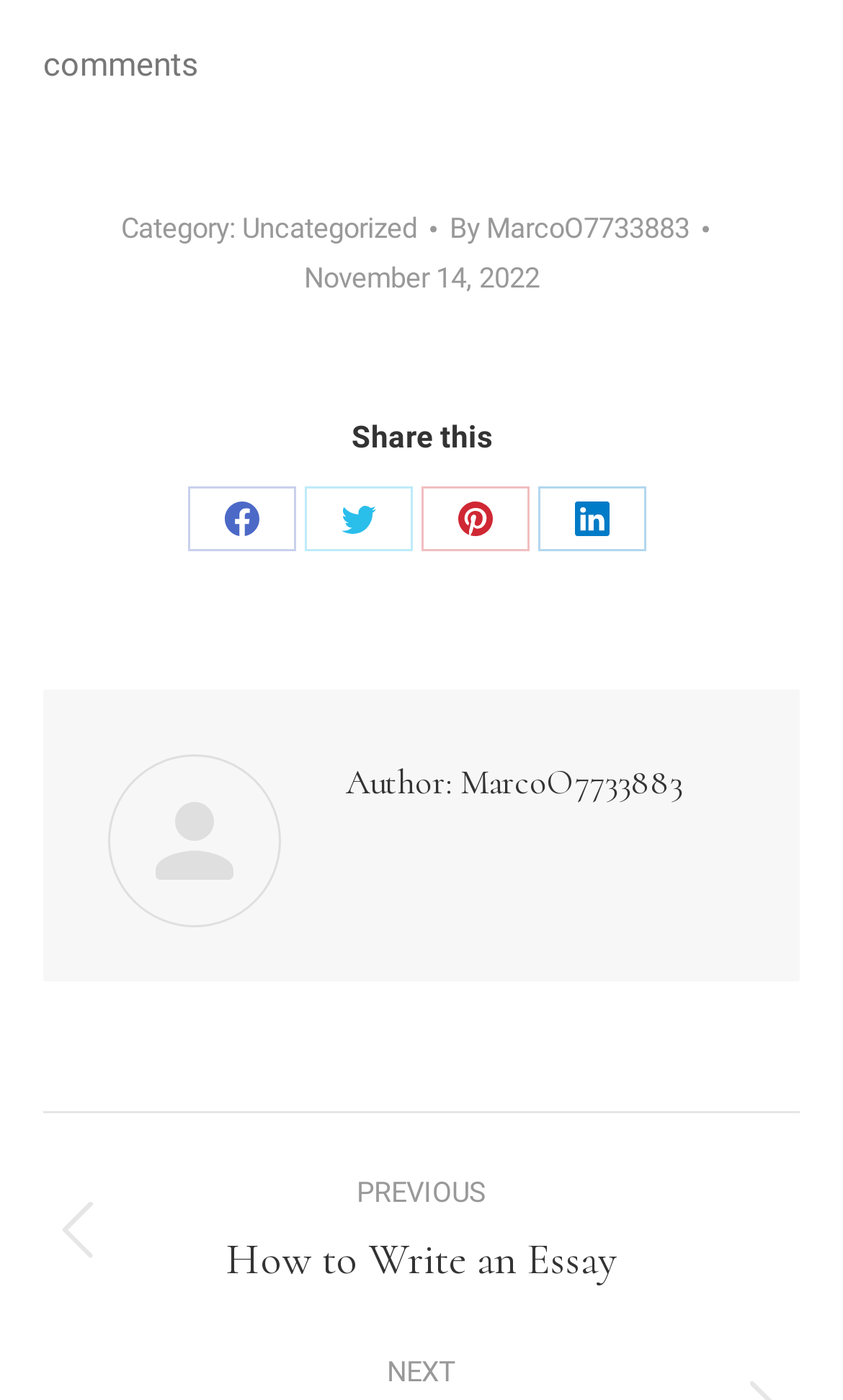Identify the coordinates of the bounding box for the element that must be clicked to accomplish the instruction: "View author information".

[0.41, 0.539, 0.81, 0.579]